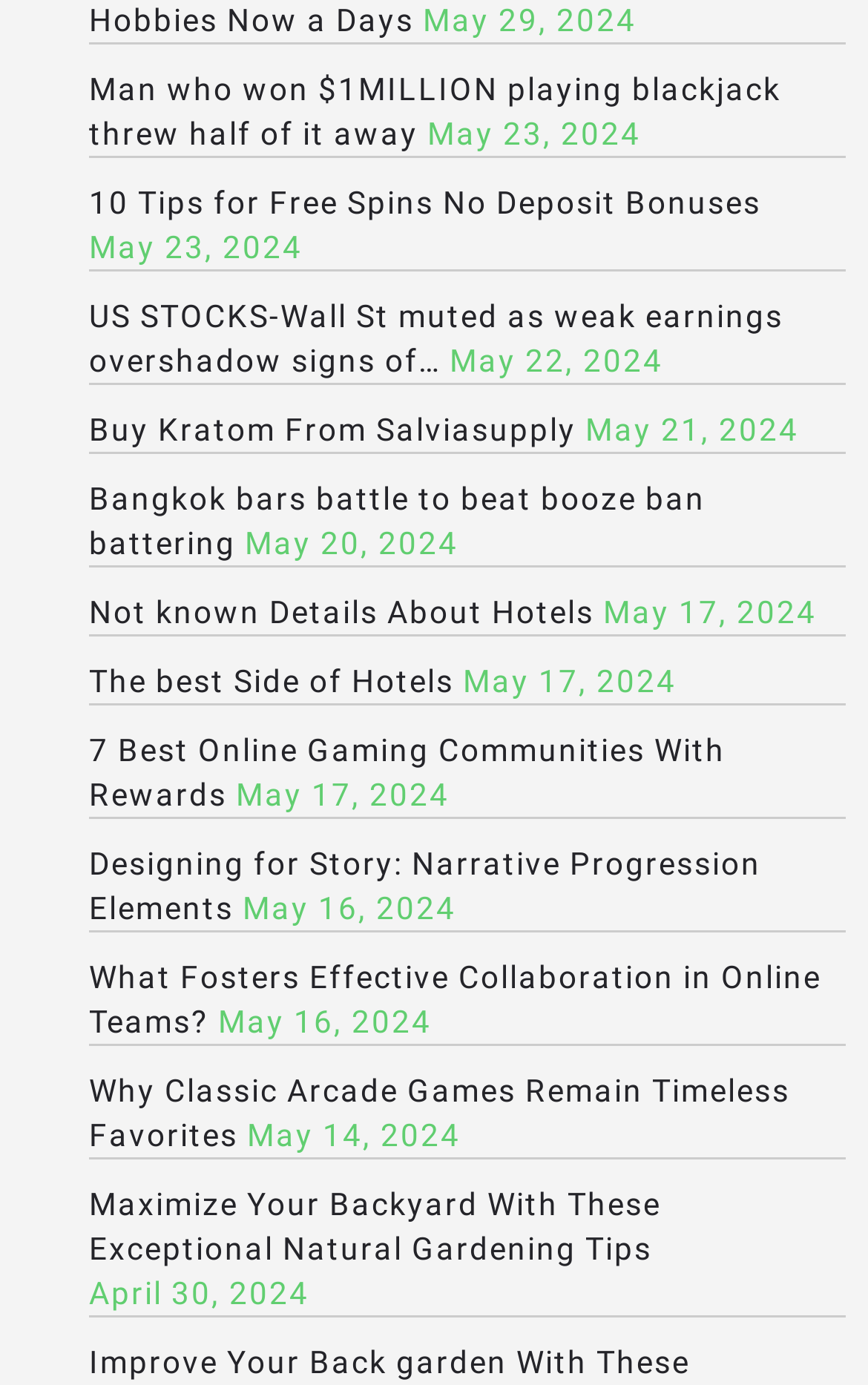Using the details in the image, give a detailed response to the question below:
How many news articles are there on this webpage?

I counted the number of links and static text elements on the webpage, and found that there are 15 news articles in total.